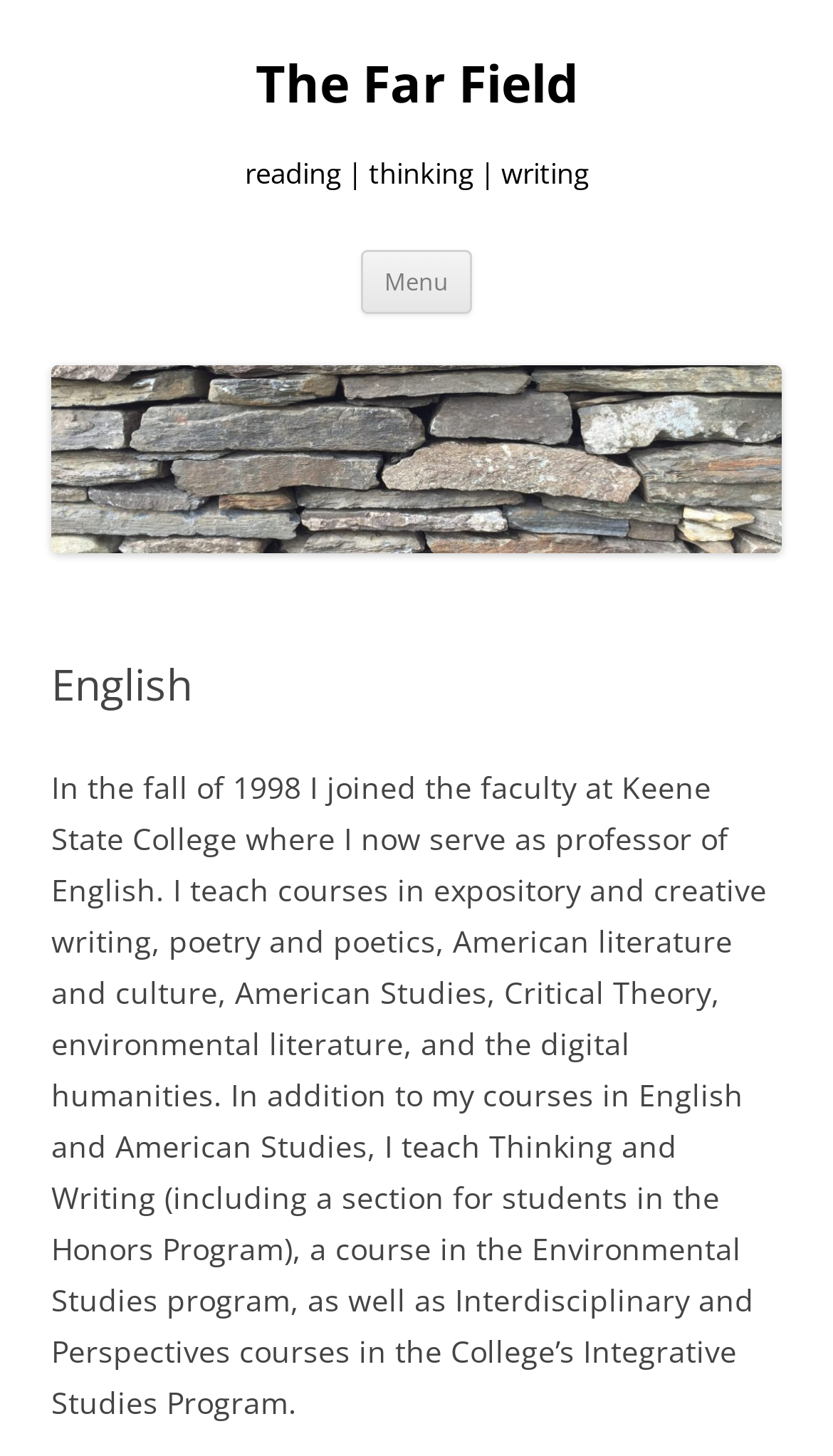Create an in-depth description of the webpage, covering main sections.

The webpage is about "The Far Field" and appears to be a personal or professional website, possibly belonging to an English professor. 

At the top, there is a large heading that reads "The Far Field" which is also a link. Below this heading, there is a smaller heading that says "reading | thinking | writing". 

To the right of the "reading | thinking | writing" heading, there is a button labeled "Menu". Next to the "Menu" button, there is a link that says "Skip to content". 

Further down the page, there is another link that reads "The Far Field", which is accompanied by an image with the same label. Above this image, there is a header section that contains a heading that says "English". 

Below the image, there is a large block of text that describes the professor's background, teaching experience, and courses taught at Keene State College. The text mentions the professor's role, courses taught, and programs involved, including English, American Studies, Environmental Studies, and the digital humanities.